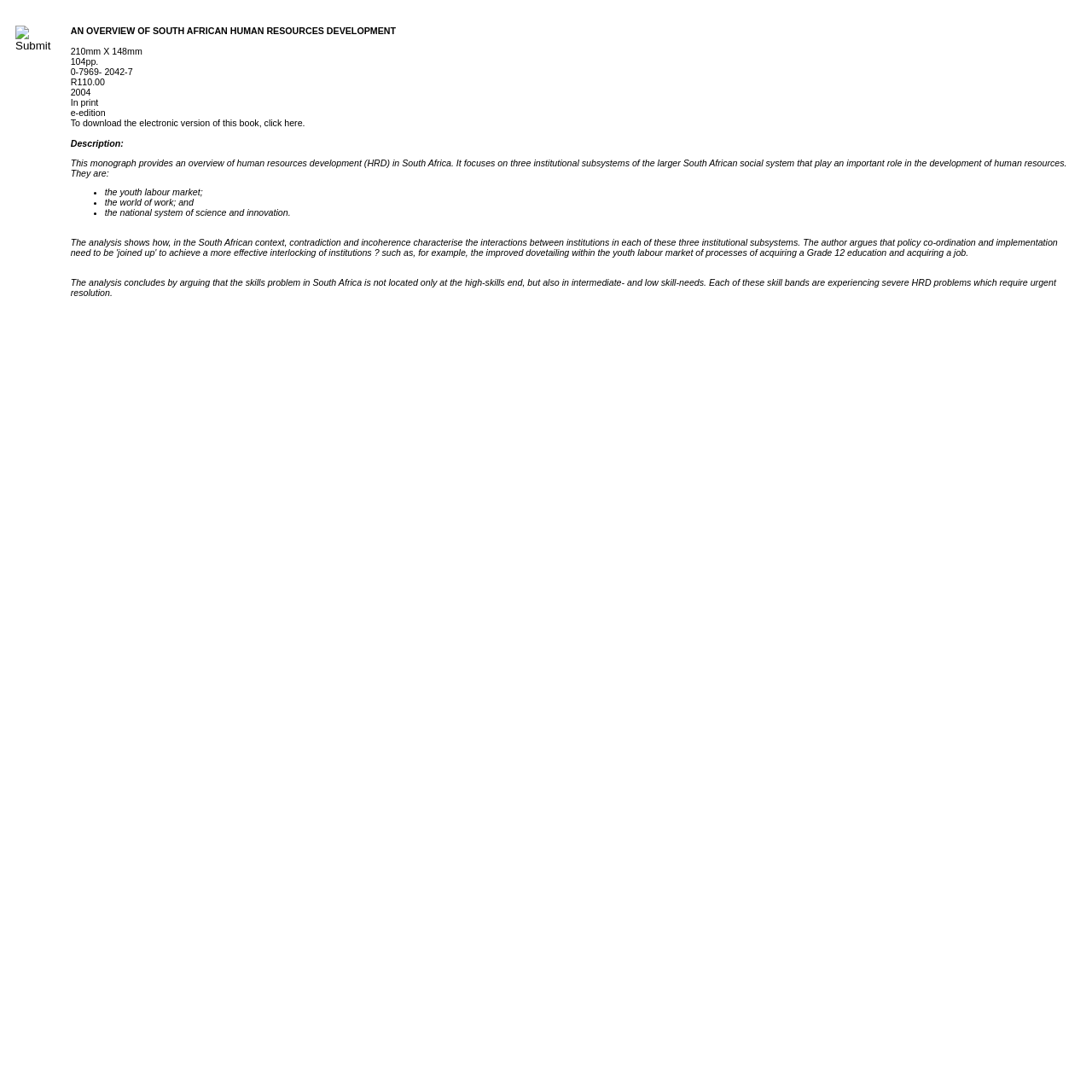Given the element description: "name="buyp"", predict the bounding box coordinates of the UI element it refers to, using four float numbers between 0 and 1, i.e., [left, top, right, bottom].

[0.014, 0.023, 0.053, 0.048]